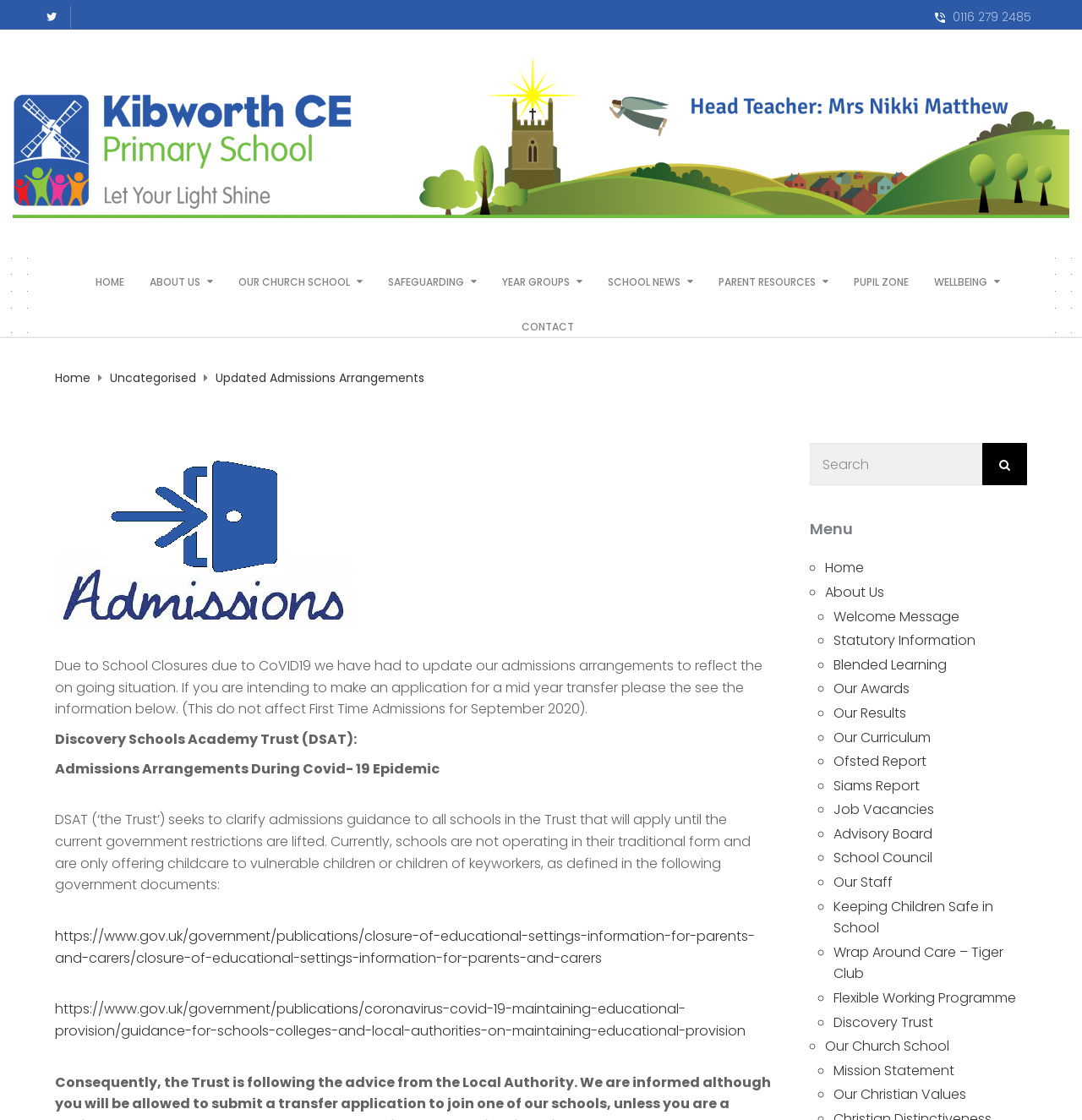Locate the bounding box coordinates of the element to click to perform the following action: 'Click the 'Post Comment' button'. The coordinates should be given as four float values between 0 and 1, in the form of [left, top, right, bottom].

None